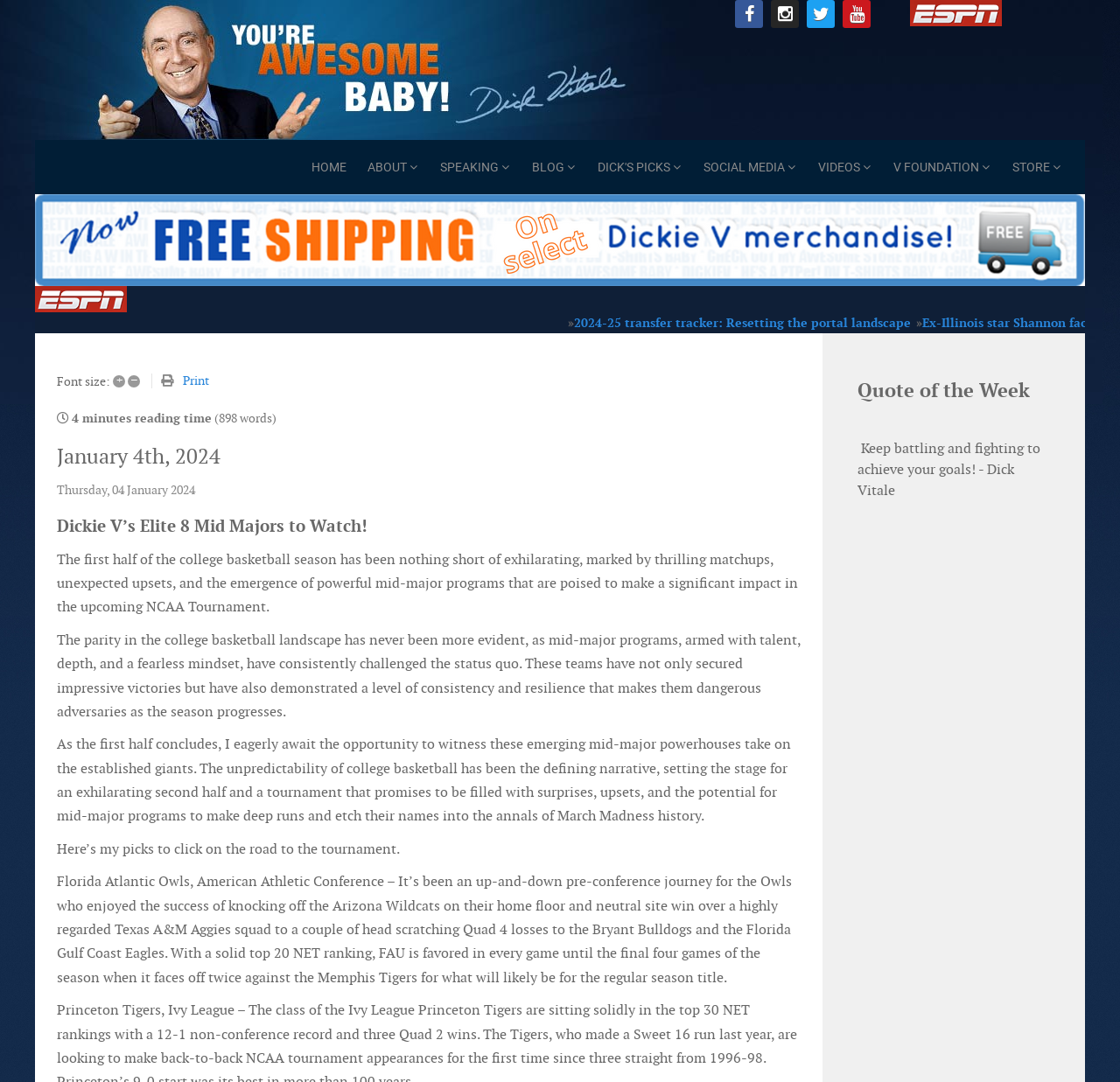Can you give a detailed response to the following question using the information from the image? How many mid-major programs are mentioned in the article?

The article mentions one mid-major program, which is the Florida Atlantic Owls from the American Athletic Conference. This program is discussed in detail in the article.